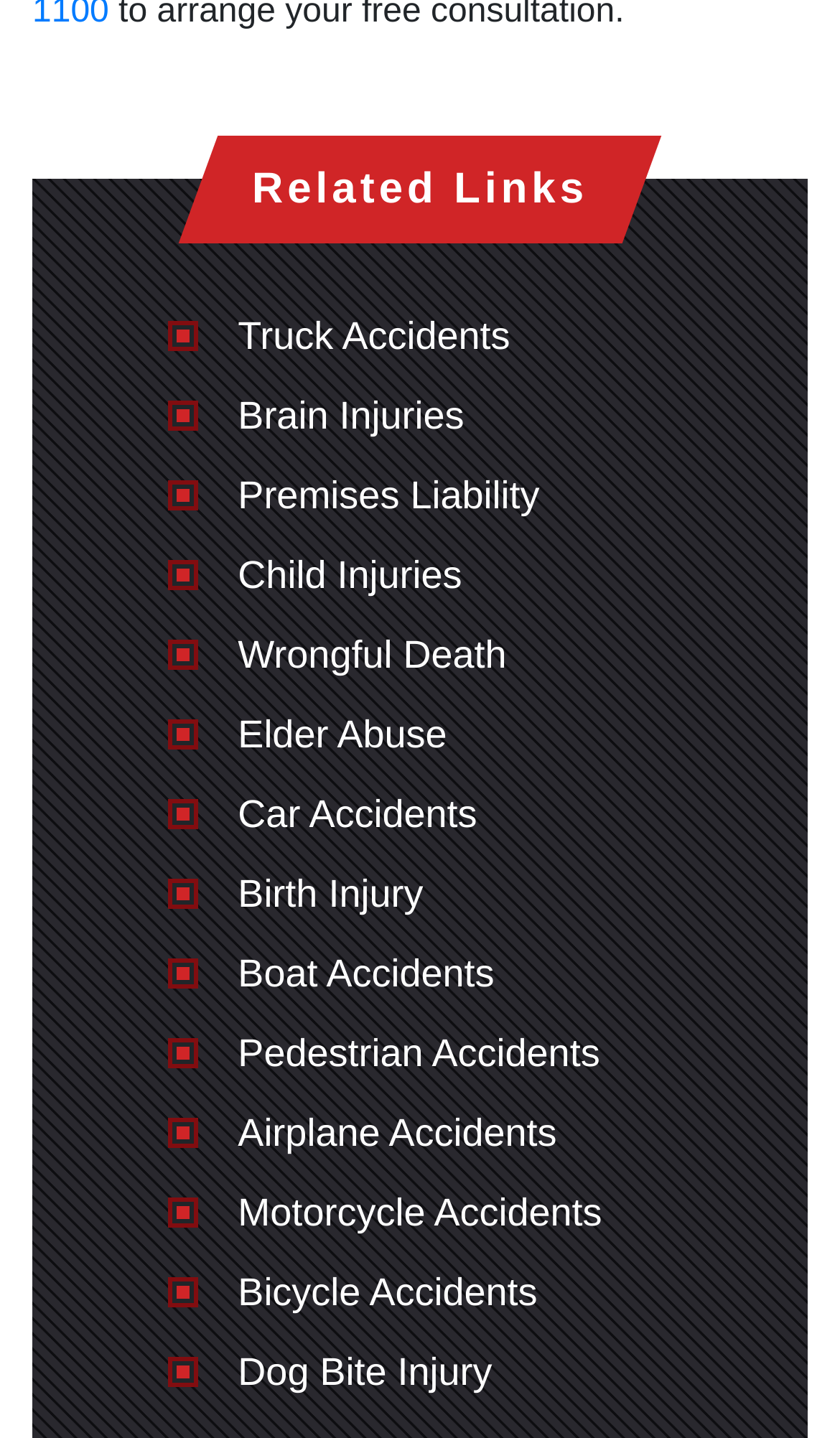Identify the bounding box coordinates for the UI element described as follows: Dog Bite Injury. Use the format (top-left x, top-left y, bottom-right x, bottom-right y) and ensure all values are floating point numbers between 0 and 1.

[0.283, 0.933, 0.586, 0.974]